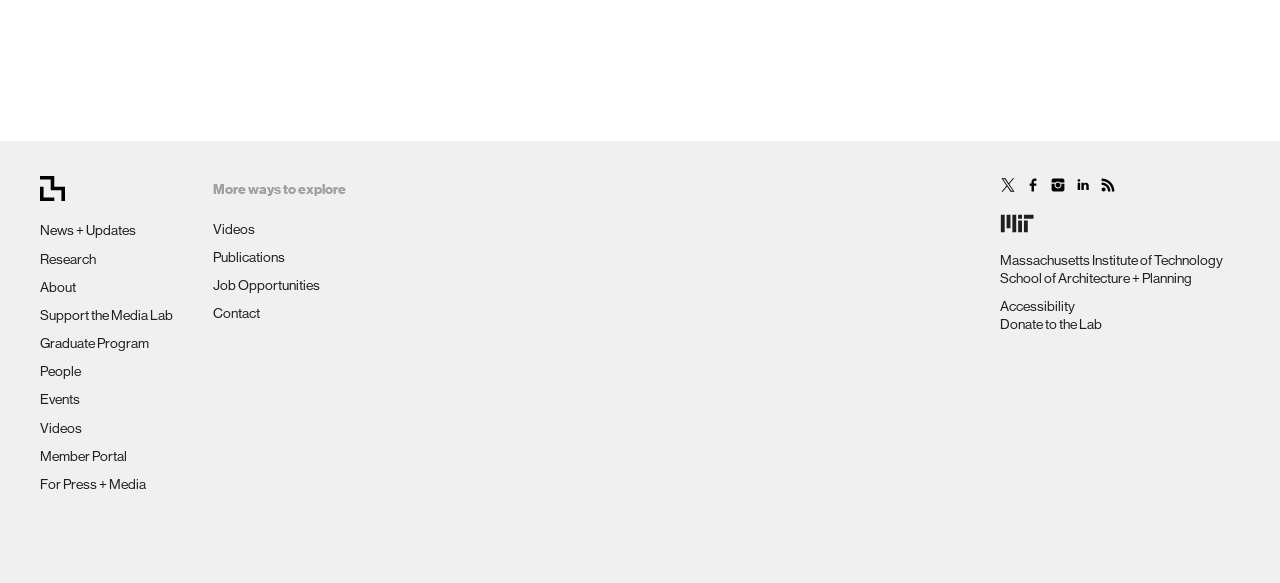How many links are there in total?
Based on the visual information, provide a detailed and comprehensive answer.

I counted all the links on the webpage, including the main navigation links, links under 'More ways to explore', and links on the right side, and found a total of 23 links.